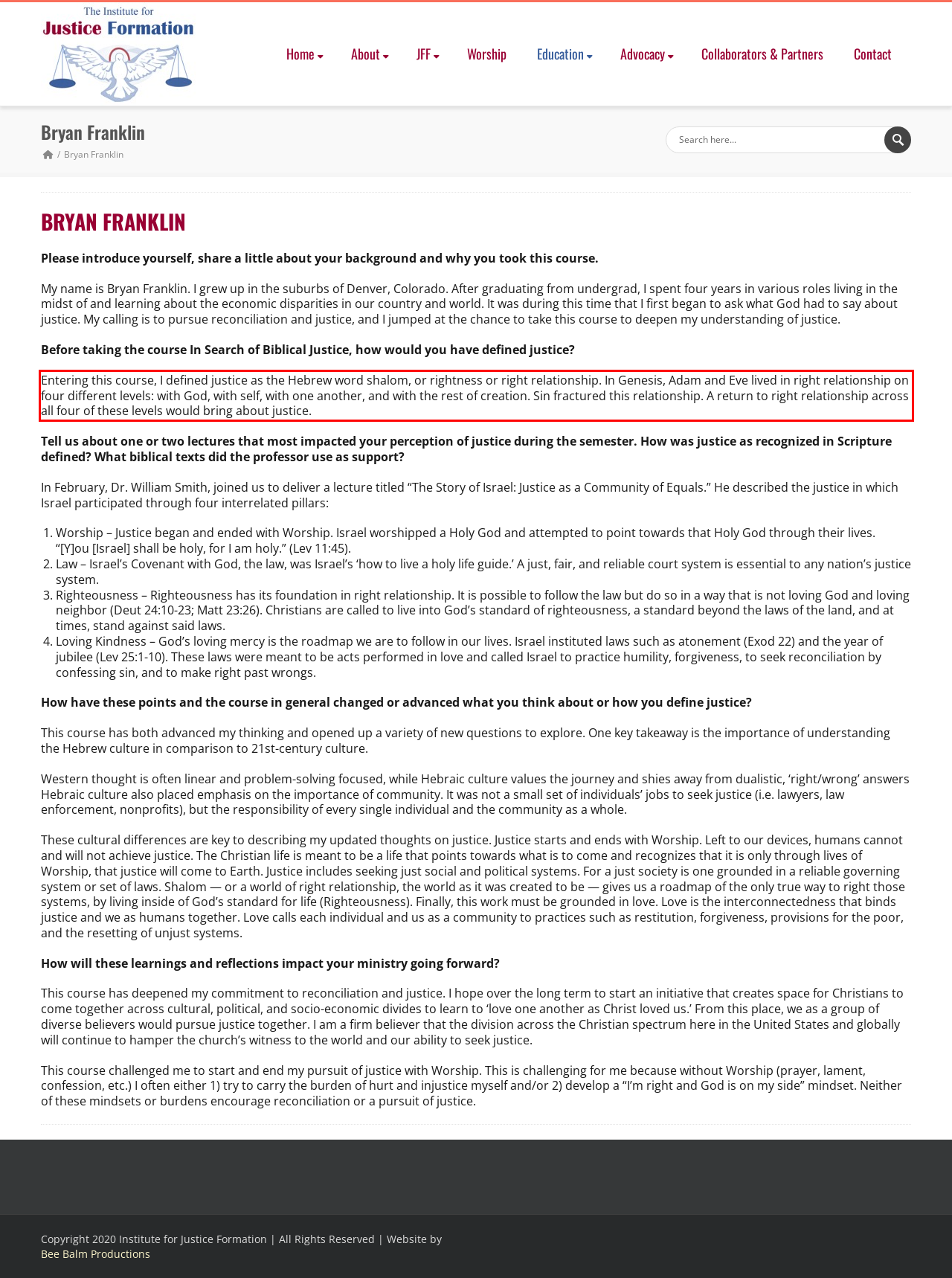Analyze the red bounding box in the provided webpage screenshot and generate the text content contained within.

Entering this course, I defined justice as the Hebrew word shalom, or rightness or right relationship. In Genesis, Adam and Eve lived in right relationship on four different levels: with God, with self, with one another, and with the rest of creation. Sin fractured this relationship. A return to right relationship across all four of these levels would bring about justice.